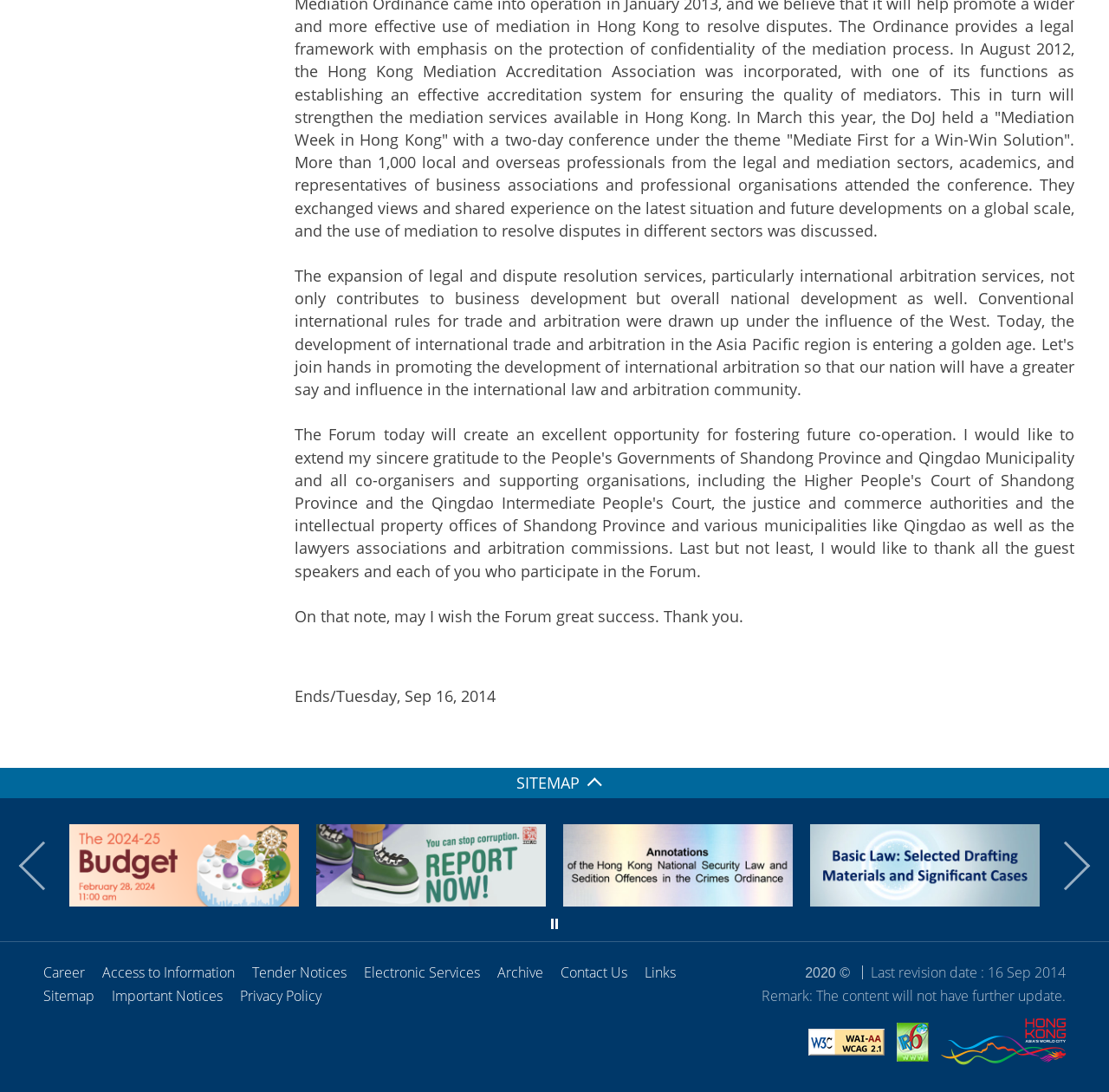Specify the bounding box coordinates of the element's area that should be clicked to execute the given instruction: "read the news". The coordinates should be four float numbers between 0 and 1, i.e., [left, top, right, bottom].

None